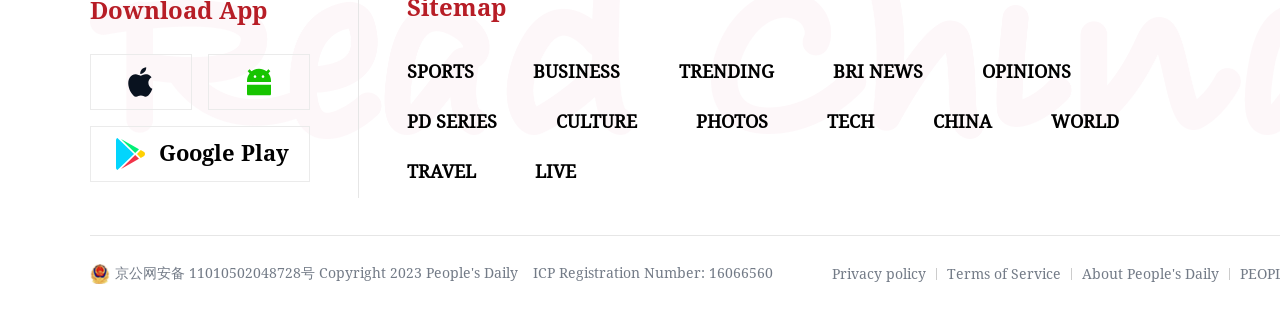Locate the coordinates of the bounding box for the clickable region that fulfills this instruction: "Learn about People's Daily".

[0.845, 0.842, 0.952, 0.892]